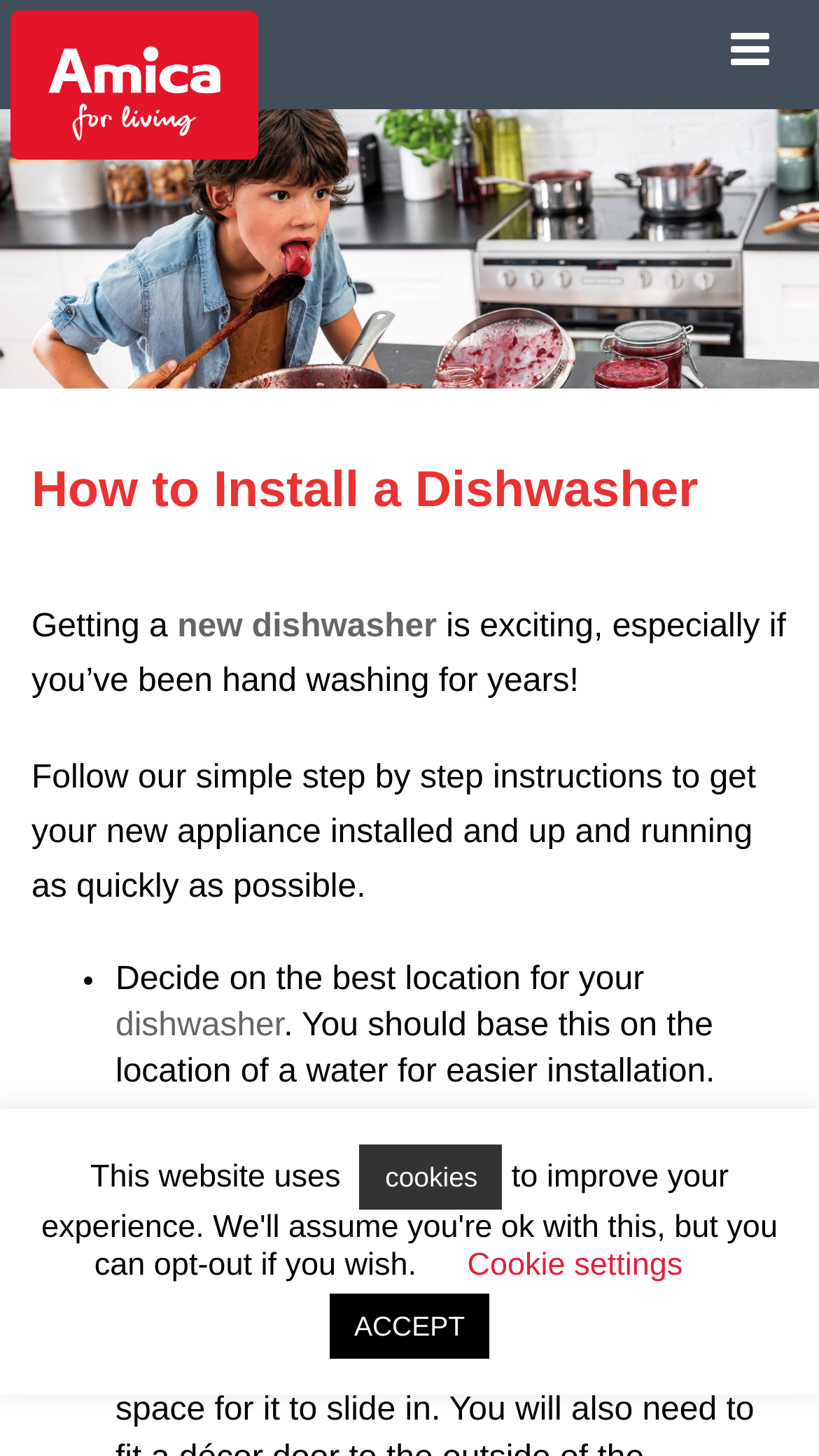Using the information in the image, could you please answer the following question in detail:
What is the purpose of this guide?

Based on the webpage content, it appears that the guide is intended to help users install a dishwasher, as indicated by the heading 'How to Install a Dishwasher' and the step-by-step instructions provided.